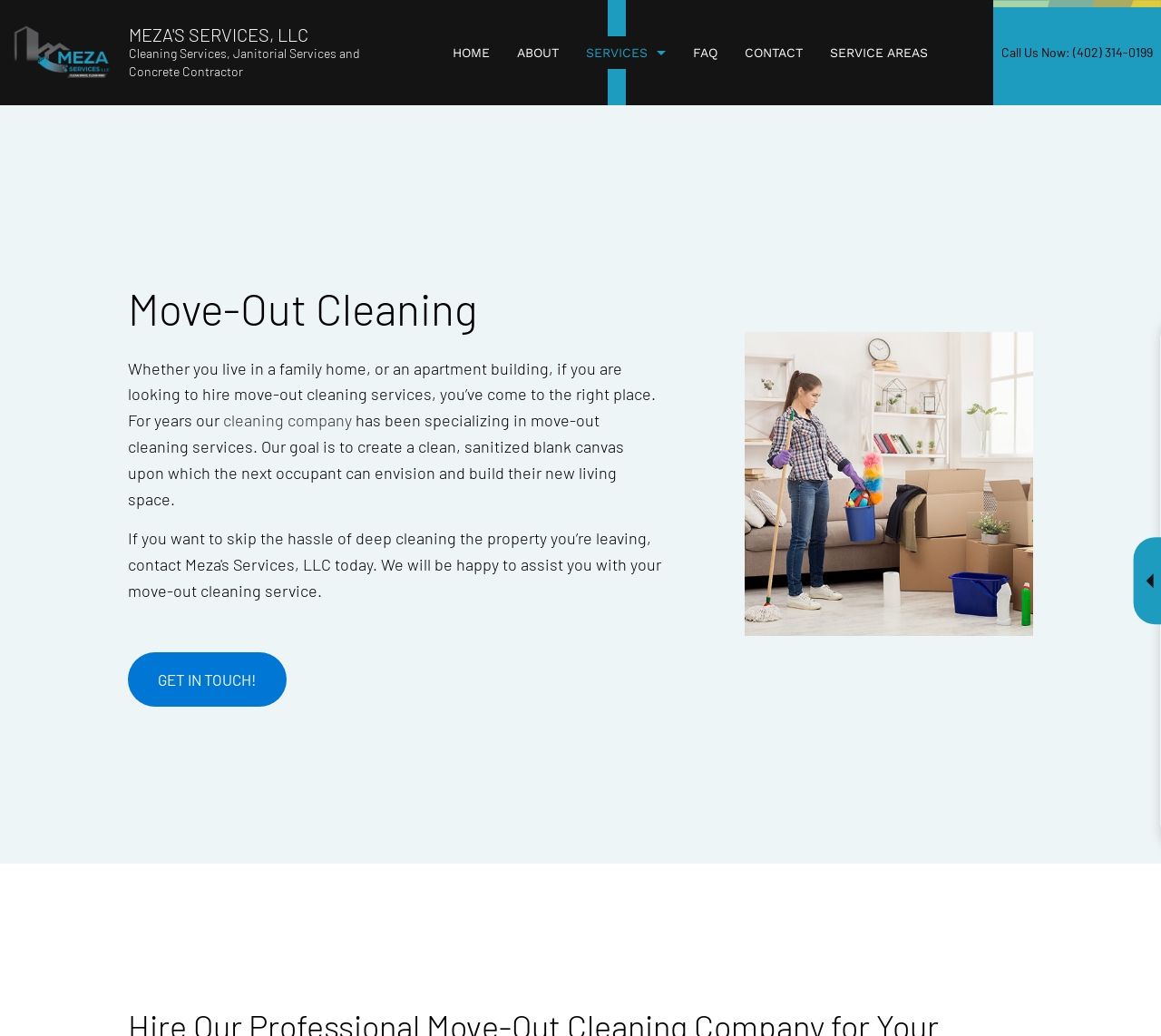How can I contact Meza's Services, LLC? Based on the screenshot, please respond with a single word or phrase.

Call or get in touch